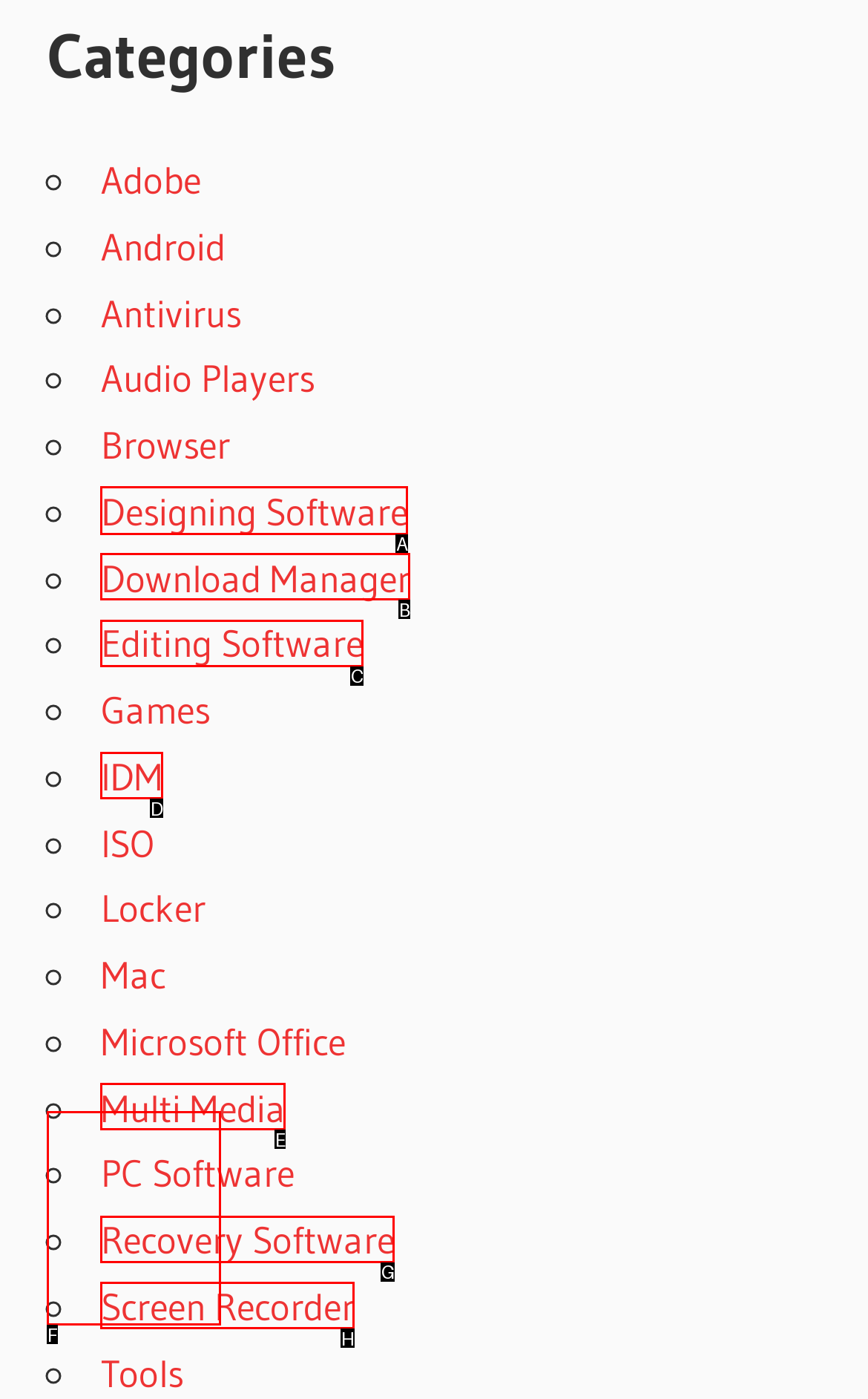For the task: Browse the category Designing Software, tell me the letter of the option you should click. Answer with the letter alone.

A